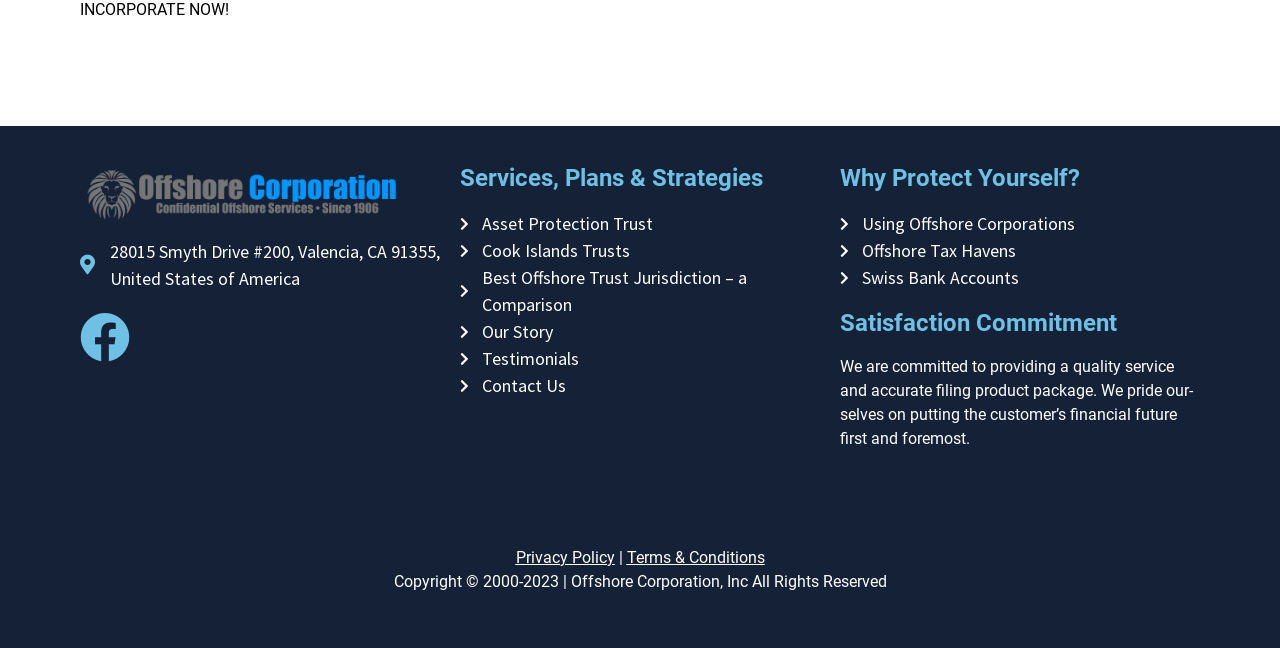Bounding box coordinates must be specified in the format (top-left x, top-left y, bottom-right x, bottom-right y). All values should be floating point numbers between 0 and 1. What are the bounding box coordinates of the UI element described as: Testimonials

[0.359, 0.533, 0.641, 0.574]